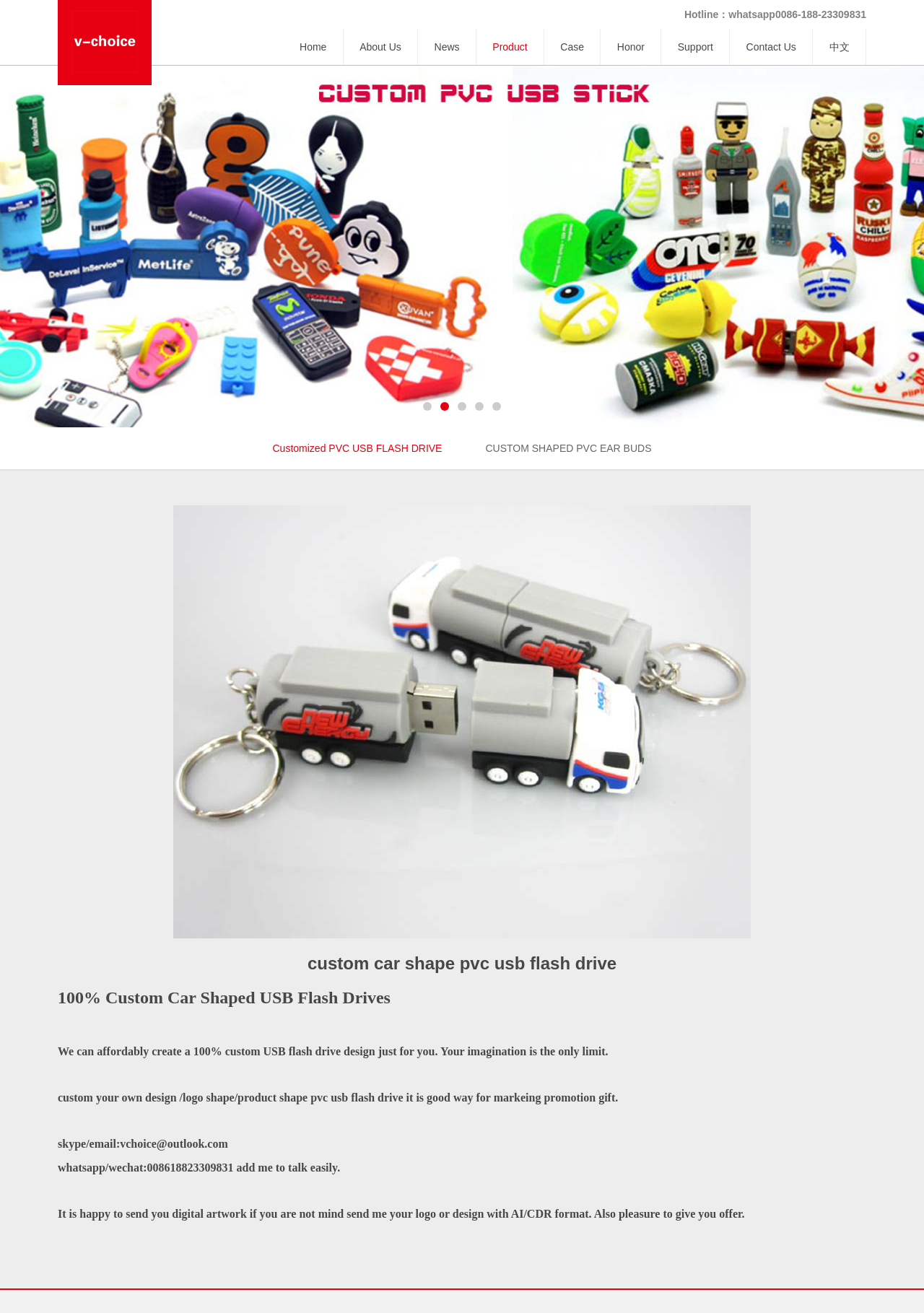Please identify the bounding box coordinates of the element on the webpage that should be clicked to follow this instruction: "View Tips". The bounding box coordinates should be given as four float numbers between 0 and 1, formatted as [left, top, right, bottom].

None